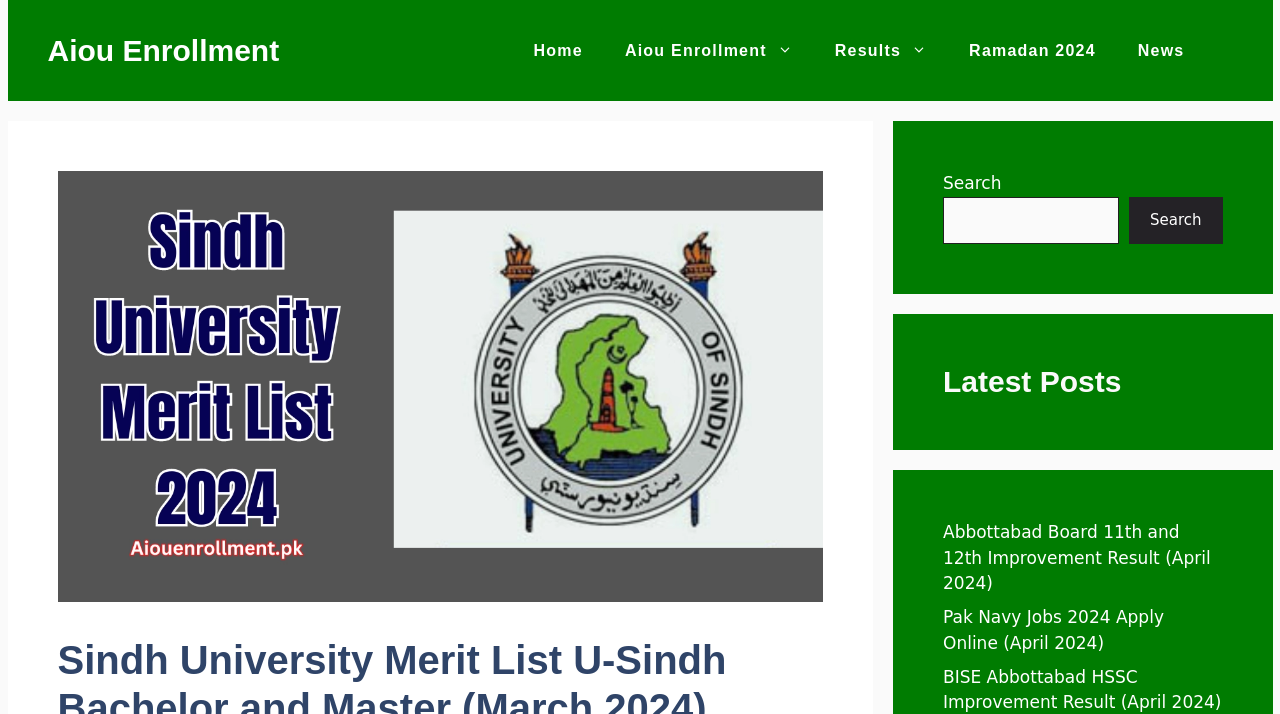Locate the bounding box coordinates of the region to be clicked to comply with the following instruction: "Check Abbottabad Board 11th and 12th Improvement Result". The coordinates must be four float numbers between 0 and 1, in the form [left, top, right, bottom].

[0.737, 0.731, 0.946, 0.831]